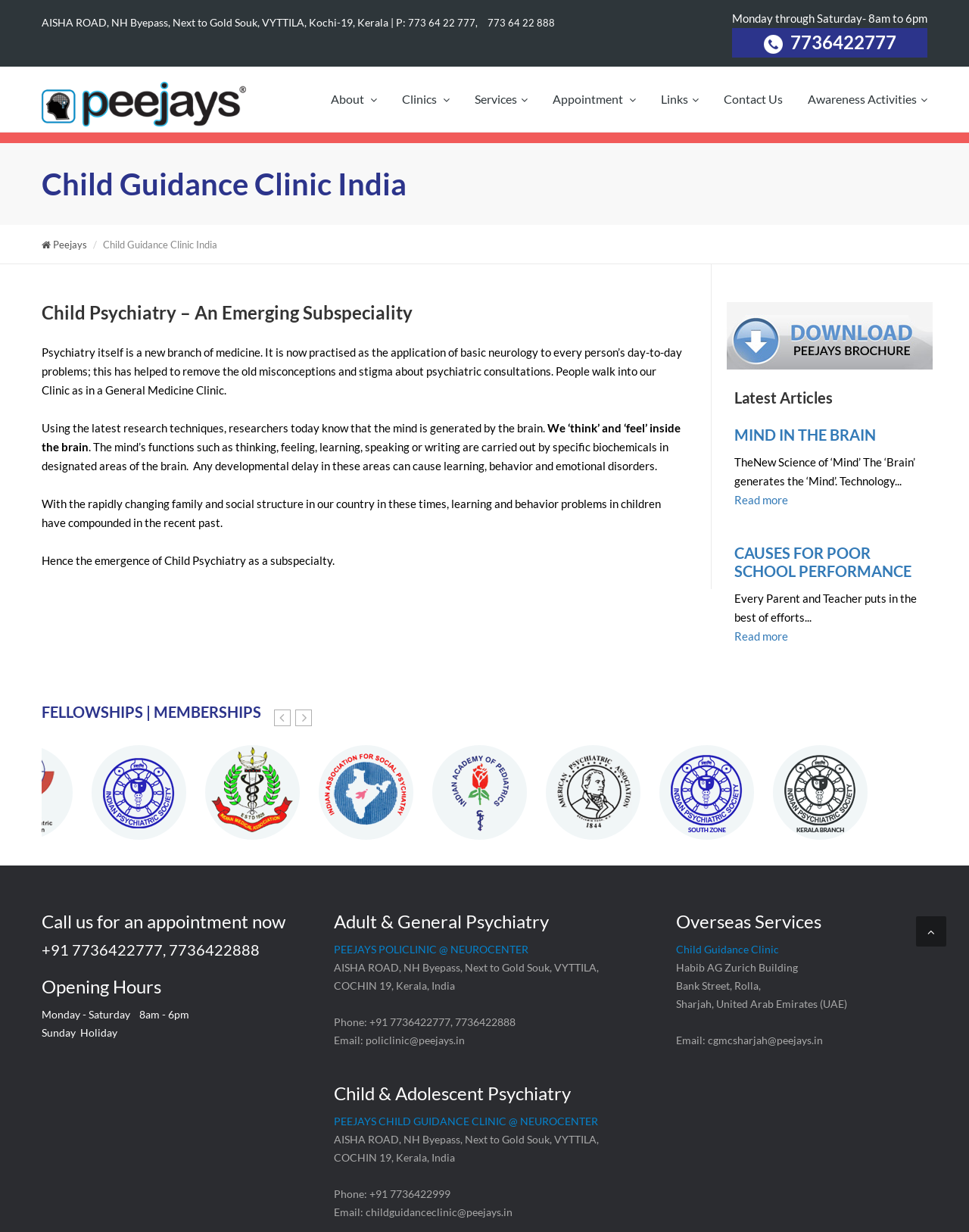Please locate the bounding box coordinates for the element that should be clicked to achieve the following instruction: "Read the 'MIND IN THE BRAIN' article". Ensure the coordinates are given as four float numbers between 0 and 1, i.e., [left, top, right, bottom].

[0.758, 0.345, 0.904, 0.36]